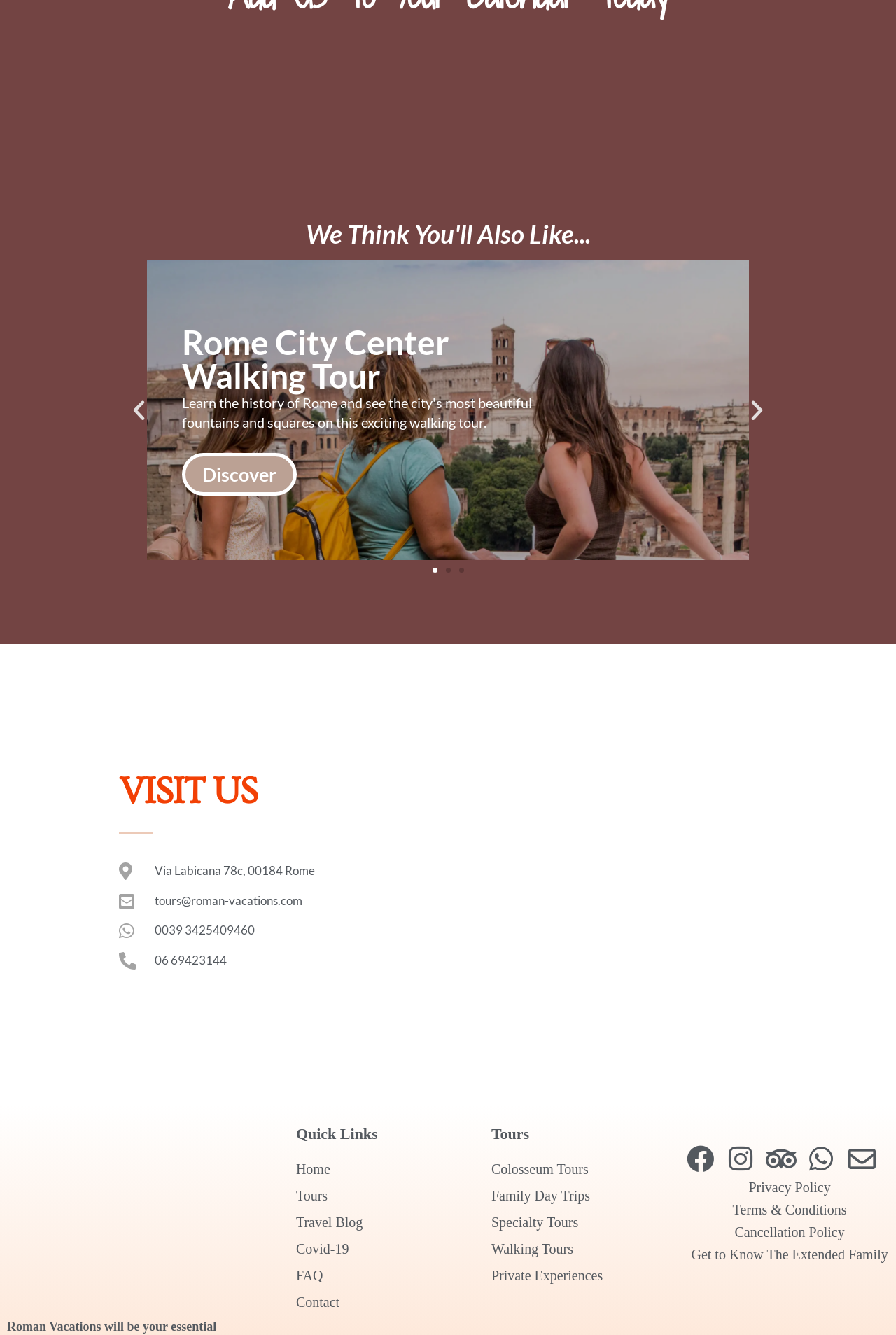Refer to the image and offer a detailed explanation in response to the question: What is the email address of Roman Vacations?

I found the email address by looking at the static text elements on the webpage, specifically the one with the text 'tours@roman-vacations.com' which is located below the 'VISIT US' heading.